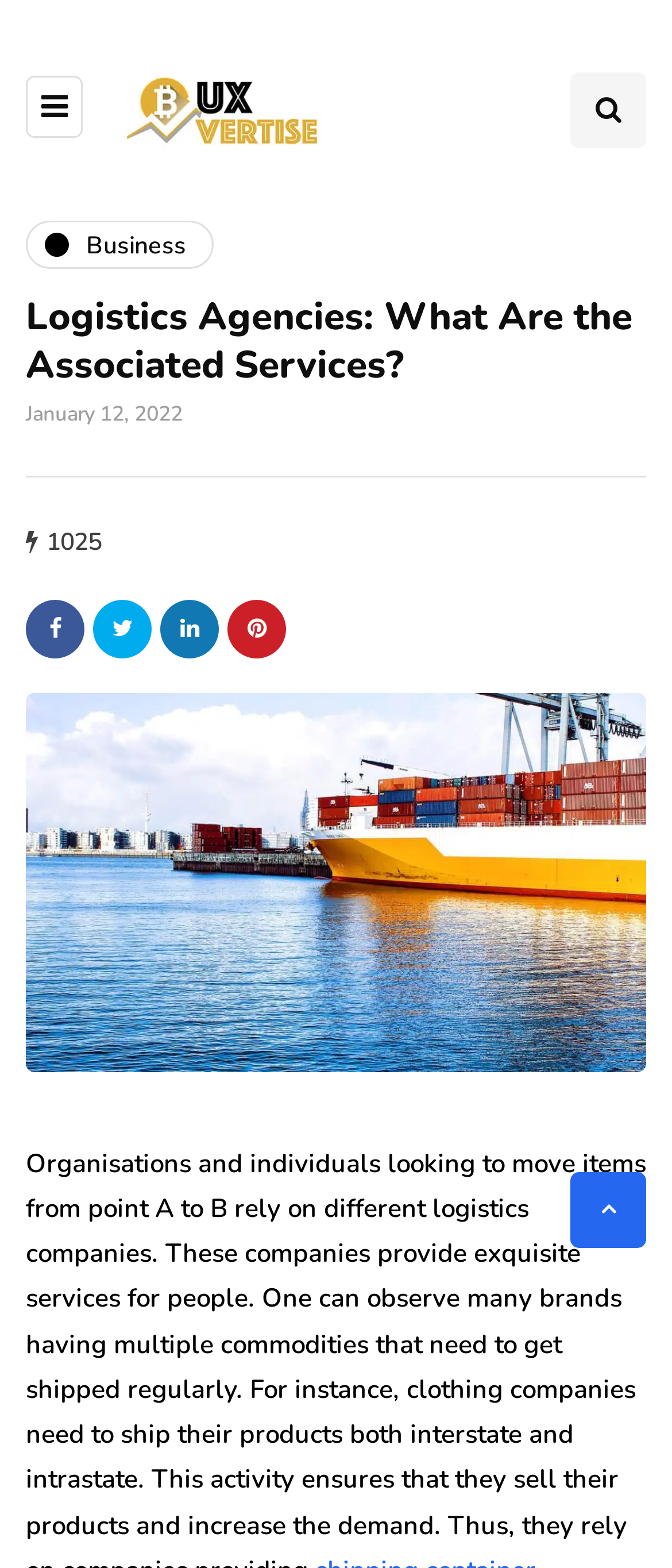What is the category of the article?
Answer the question with a single word or phrase derived from the image.

Business